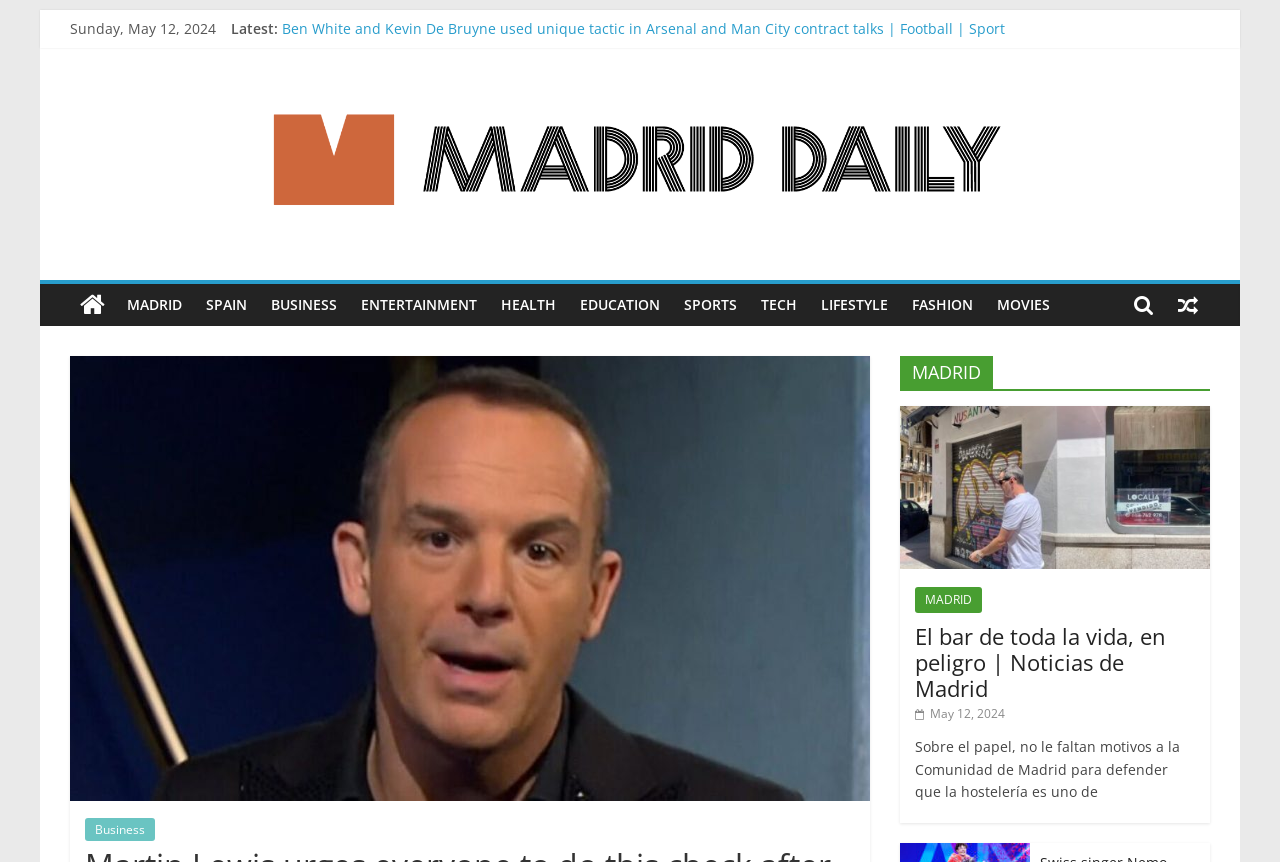How many links are listed in the 'Latest' section?
Refer to the image and give a detailed response to the question.

I counted the number of links in the 'Latest' section, starting from 'Ben White and Kevin De Bruyne used unique tactic...' and ending at 'Visual Arts Review: A New Fashion Statement...', and found that there are 5 links listed.